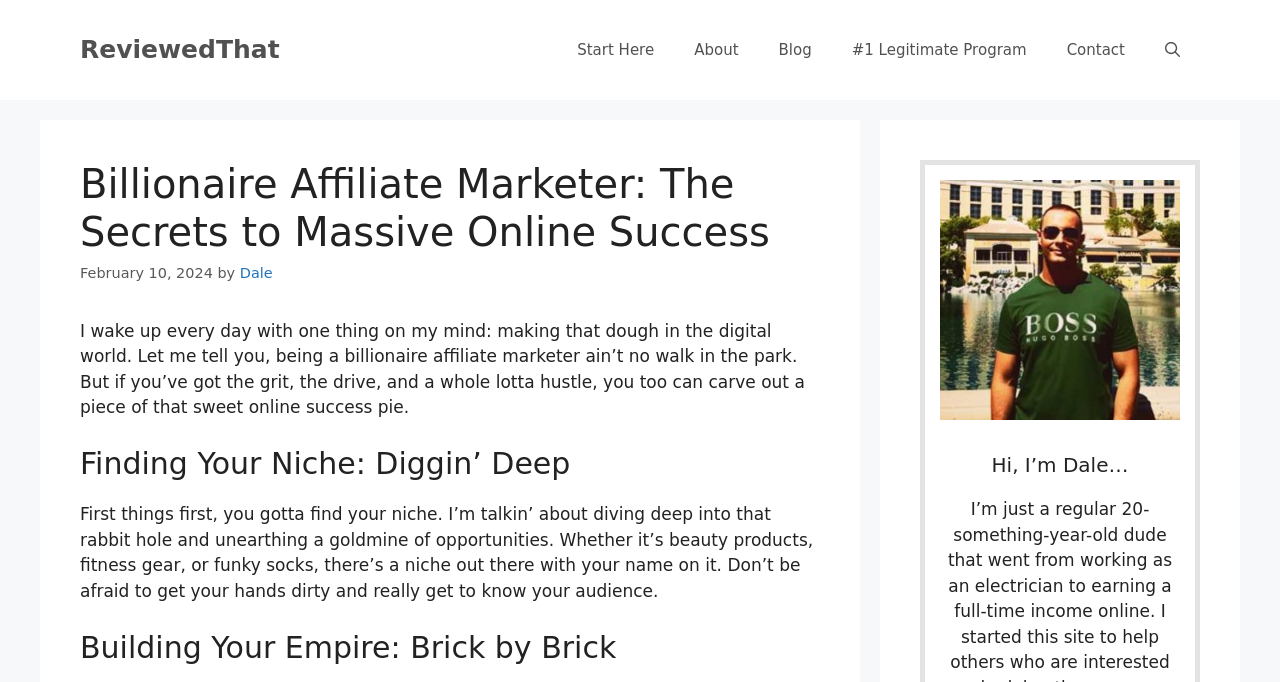Answer the question in one word or a short phrase:
How many links are there in the primary navigation?

6